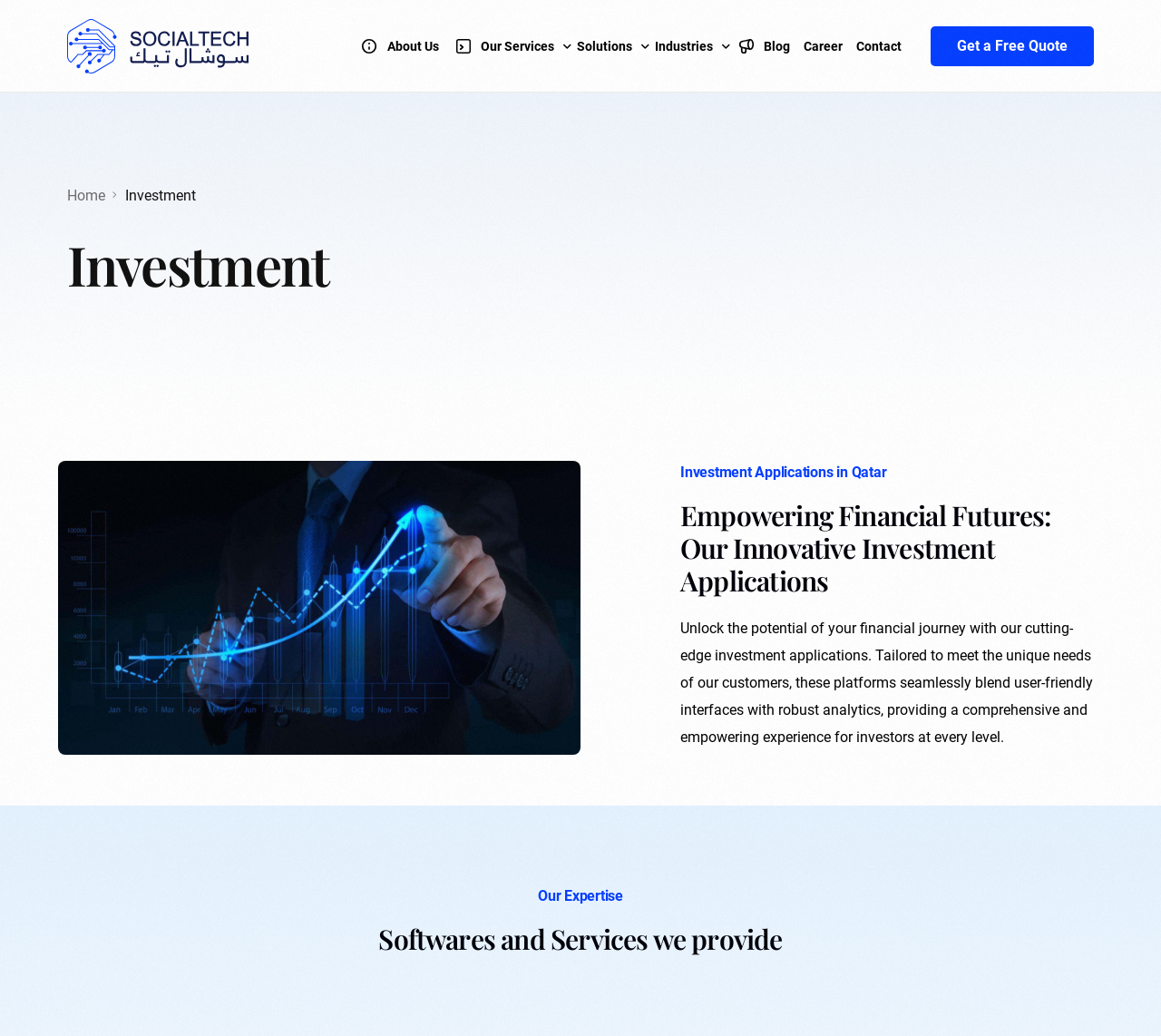What is the company name?
Please answer the question as detailed as possible based on the image.

I found the company name by looking at the top-left corner of the webpage, where I saw a logo and a text 'SocialTech' which is likely to be the company name.